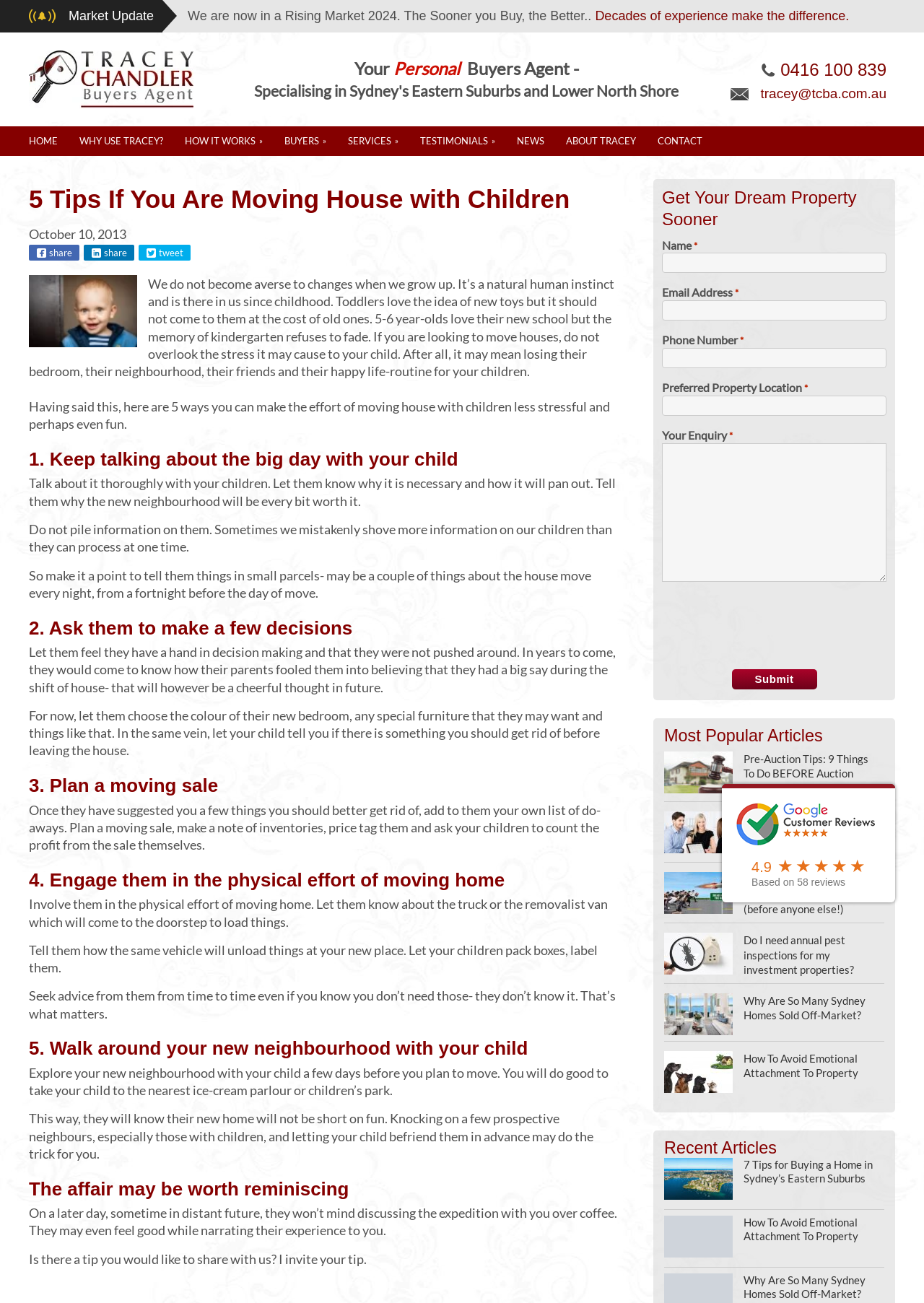Illustrate the webpage with a detailed description.

This webpage is about a buyers' advocate service in Sydney, specifically focusing on providing tips for moving house with children. At the top of the page, there is a navigation menu with links to different sections of the website, including "HOME", "WHY USE TRACEY?", "HOW IT WORKS", "BUYERS SERVICES", "TESTIMONIALS", "NEWS", "ABOUT TRACEY", and "CONTACT".

Below the navigation menu, there is a heading that reads "5 Tips If You Are Moving House with Children" followed by a brief introduction to the topic. The introduction explains that moving house can be stressful for children and provides an overview of the five tips that will be discussed.

The five tips are presented in a numbered list, each with a heading and a brief description. The tips include keeping children informed about the move, involving them in the decision-making process, planning a moving sale, engaging them in the physical effort of moving, and exploring the new neighborhood with them.

Throughout the page, there are several images, including a photo of Tracey Chandler, the buyers' agent, and various icons and graphics related to the topic of moving house.

In the right-hand sidebar, there is a section titled "Get Your Dream Property Sooner" with a form to fill out to contact the buyers' agent. Below this, there is a section titled "Most Popular Articles" with links to several articles related to buying property, including "Auction Tips", "Hiring a Buyers Agent", and "Finding a Dream Home in Sydney".

Overall, the webpage is well-organized and easy to navigate, with a clear focus on providing helpful information and resources for people moving house with children.